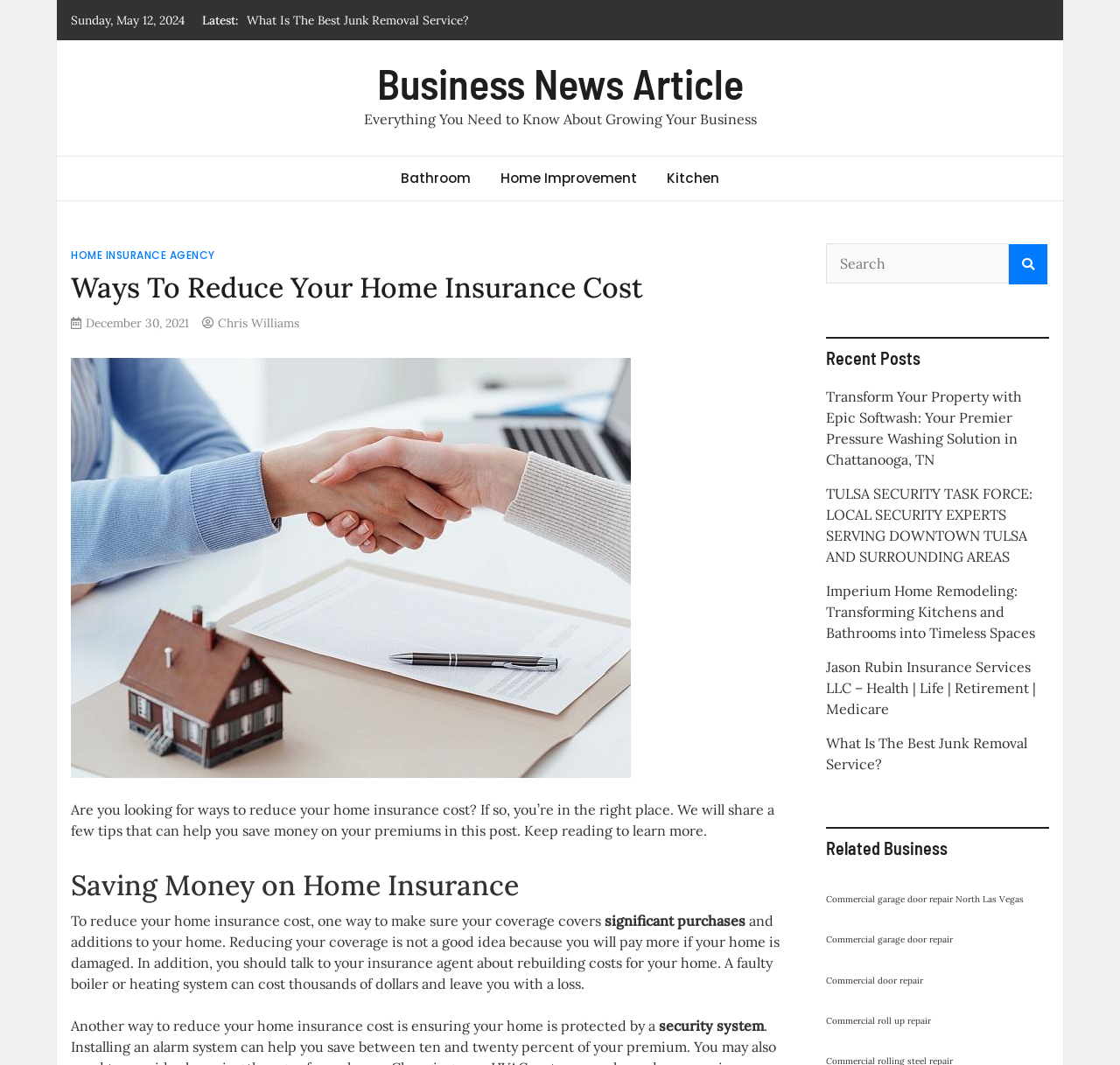Extract the main headline from the webpage and generate its text.

Ways To Reduce Your Home Insurance Cost